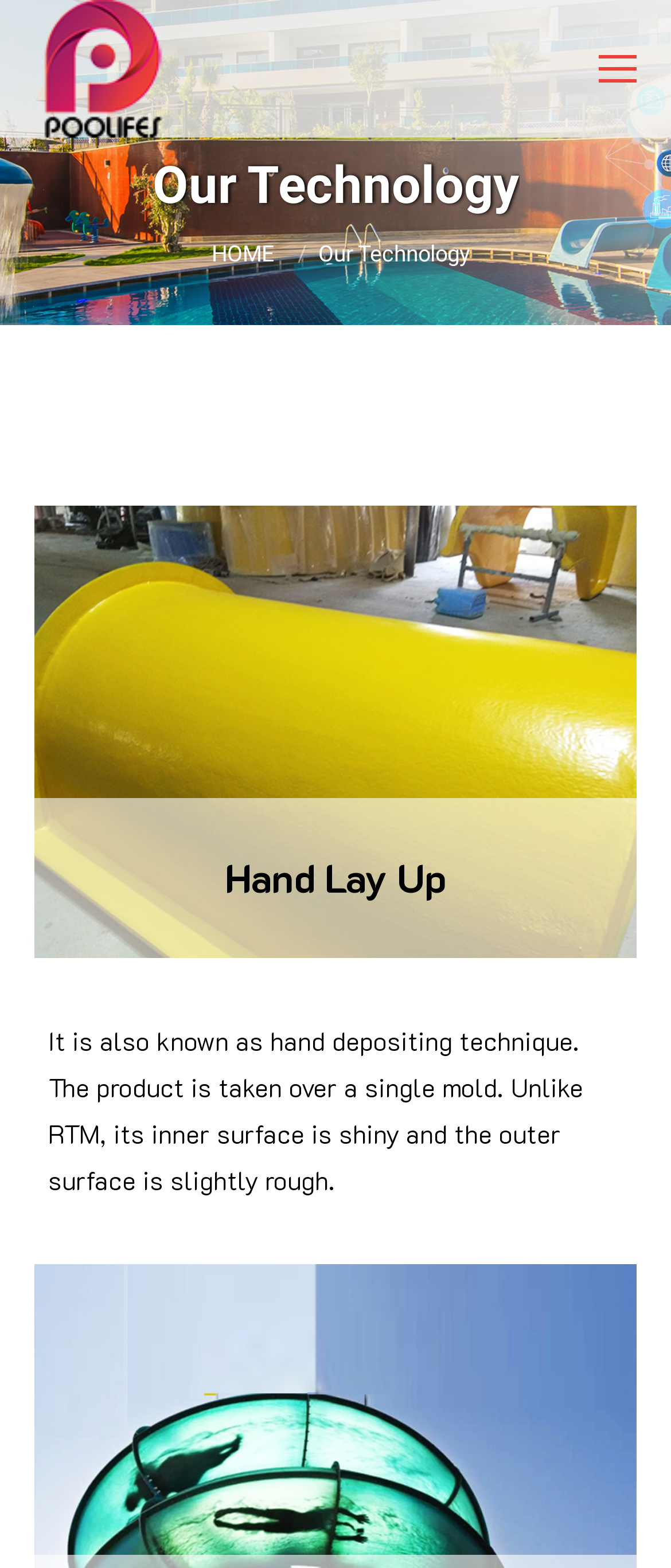What is the purpose of the 'Yukarı Çık' link?
Answer the question with a thorough and detailed explanation.

The link 'Yukarı Çık' is located at the bottom of the page, and its text suggests that it is used to navigate upwards, likely to the top of the page.